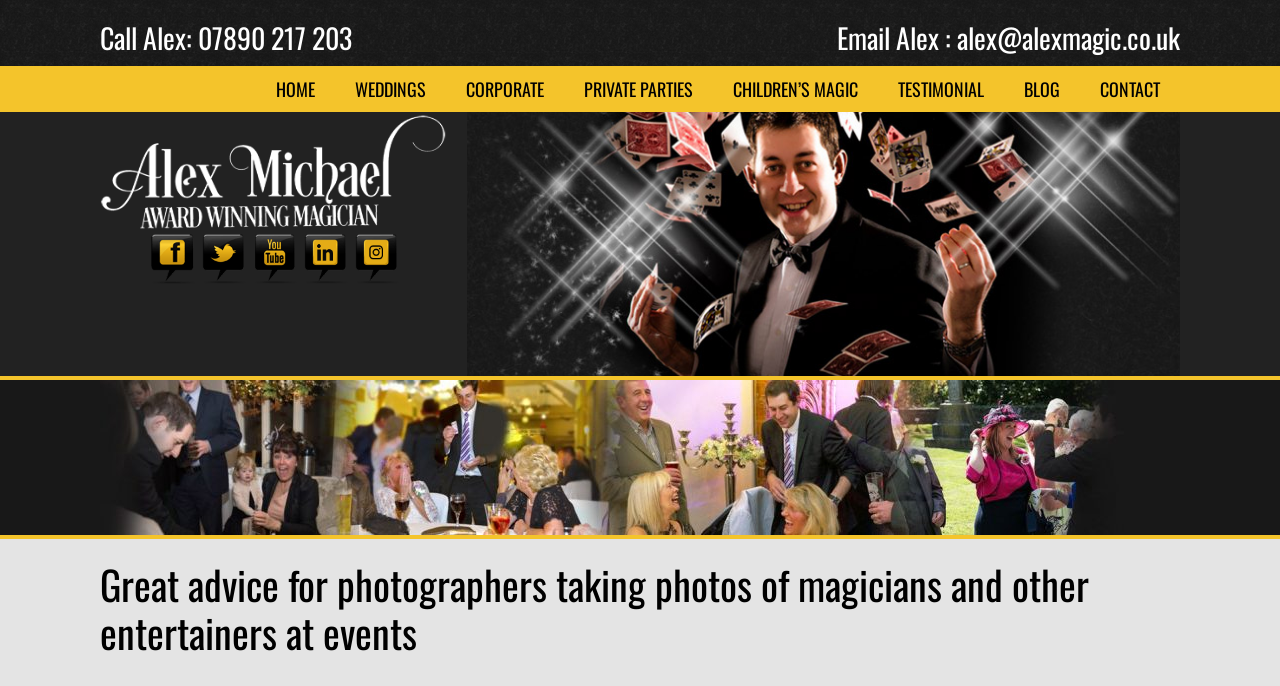Extract the bounding box coordinates for the HTML element that matches this description: "Corporate". The coordinates should be four float numbers between 0 and 1, i.e., [left, top, right, bottom].

[0.348, 0.095, 0.441, 0.163]